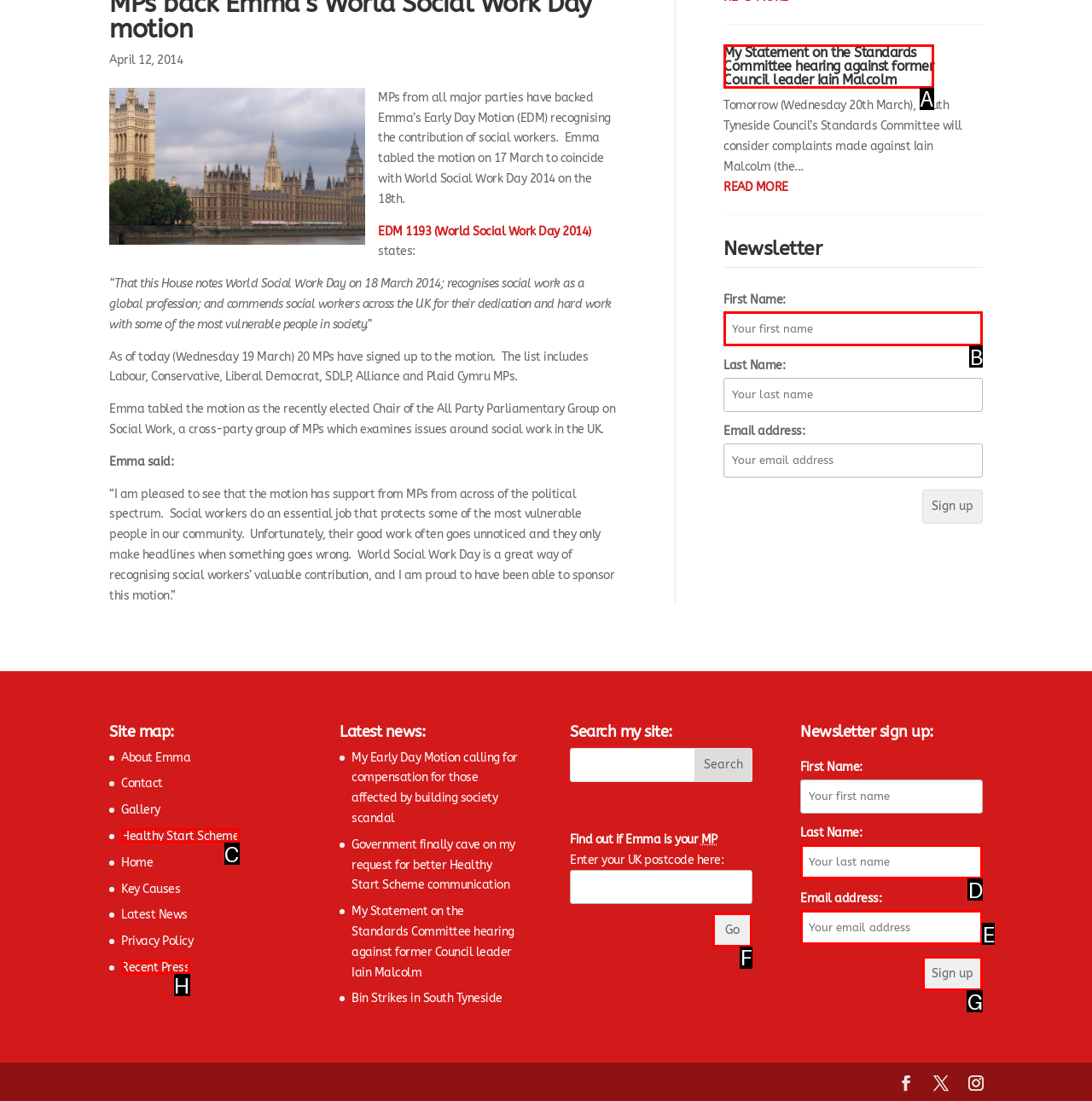Based on the description: Goods For Dogs, identify the matching lettered UI element.
Answer by indicating the letter from the choices.

None